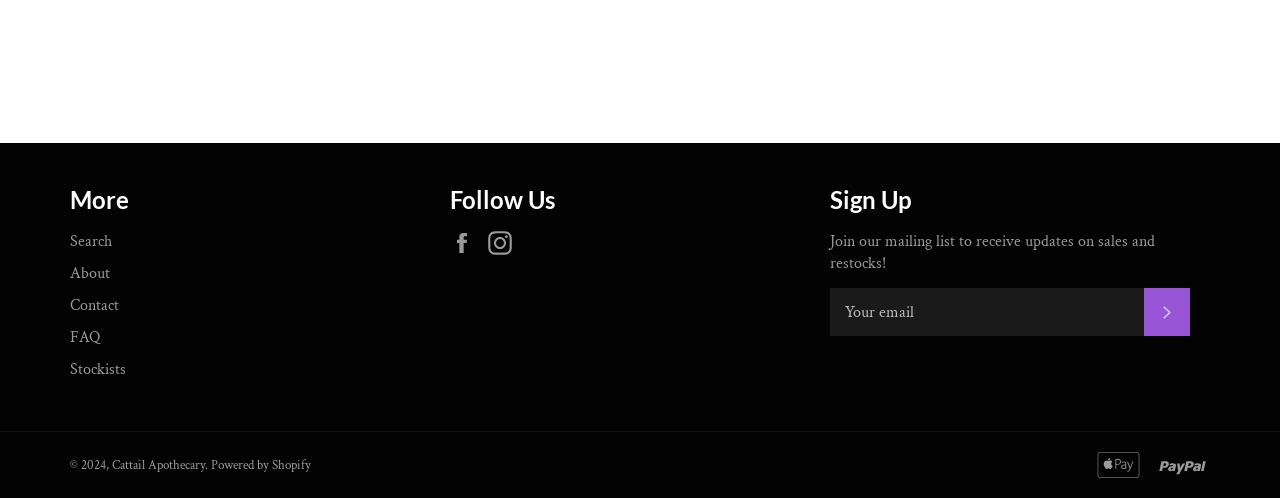Please determine the bounding box coordinates of the area that needs to be clicked to complete this task: 'View the FAQ page'. The coordinates must be four float numbers between 0 and 1, formatted as [left, top, right, bottom].

[0.055, 0.657, 0.078, 0.699]